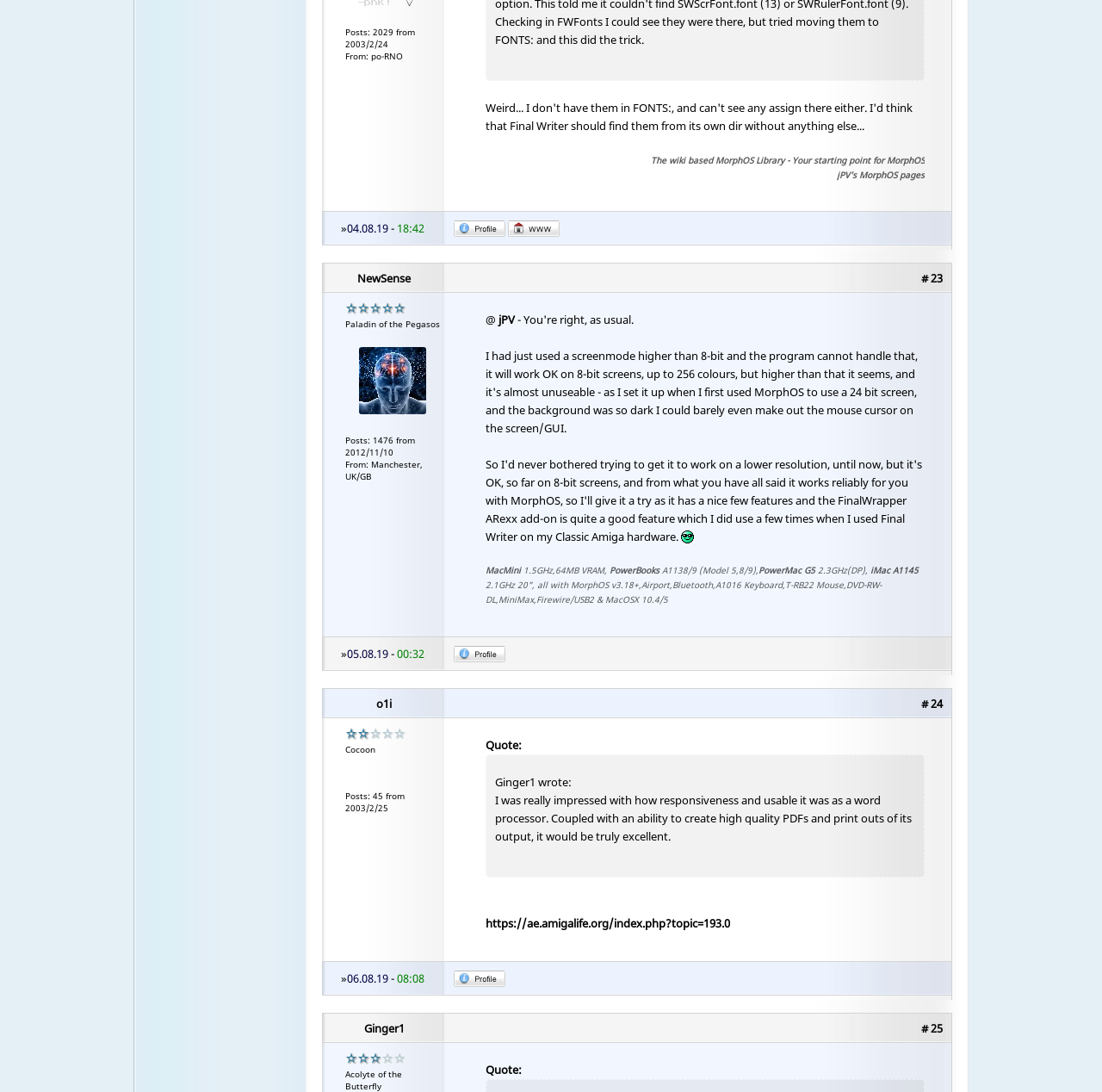Please find the bounding box coordinates of the clickable region needed to complete the following instruction: "View jPV's MorphOS pages". The bounding box coordinates must consist of four float numbers between 0 and 1, i.e., [left, top, right, bottom].

[0.759, 0.155, 0.839, 0.166]